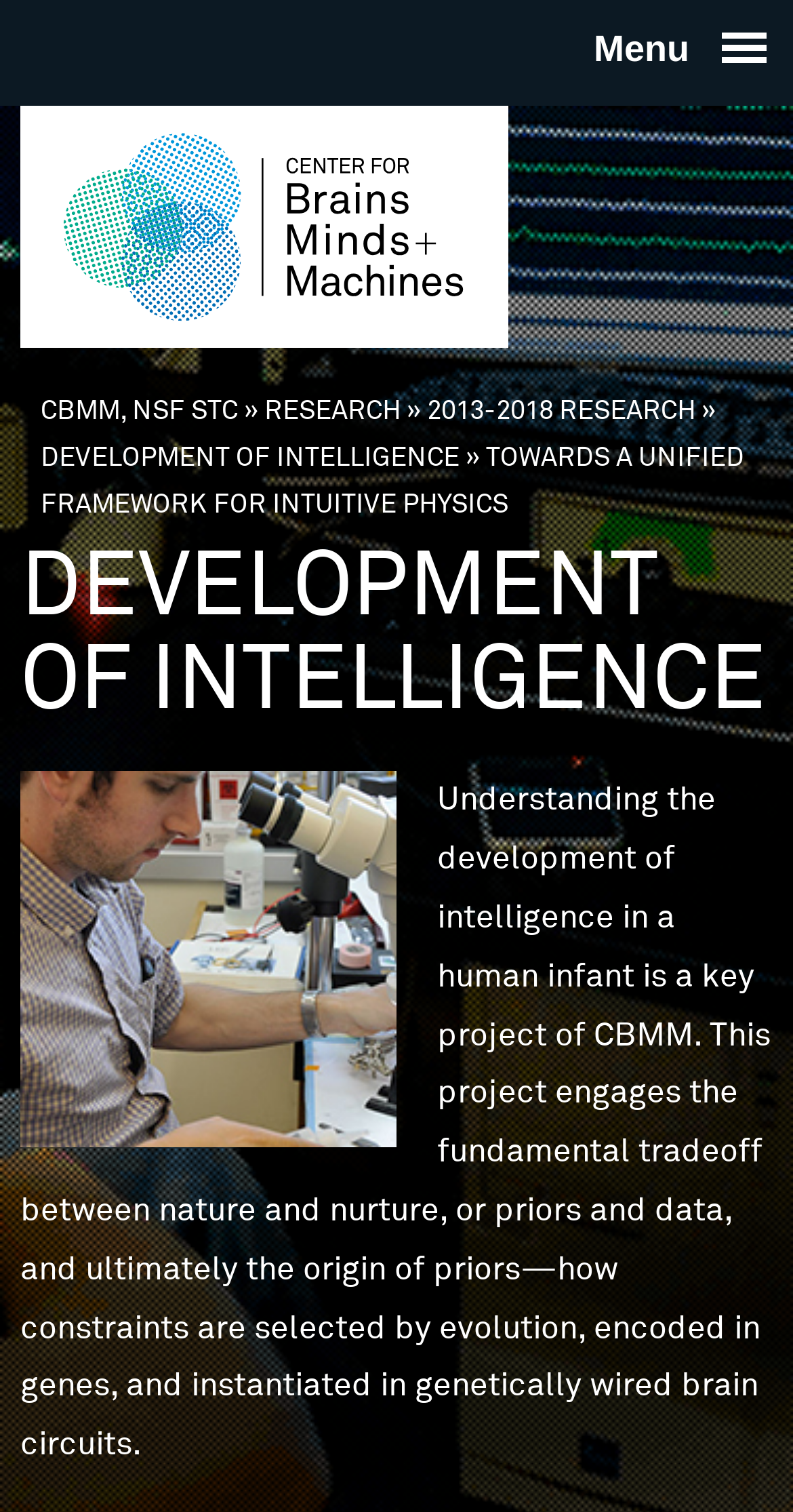What is the main title displayed on this webpage?

THE CENTER FOR BRAINS, MINDS & MACHINES